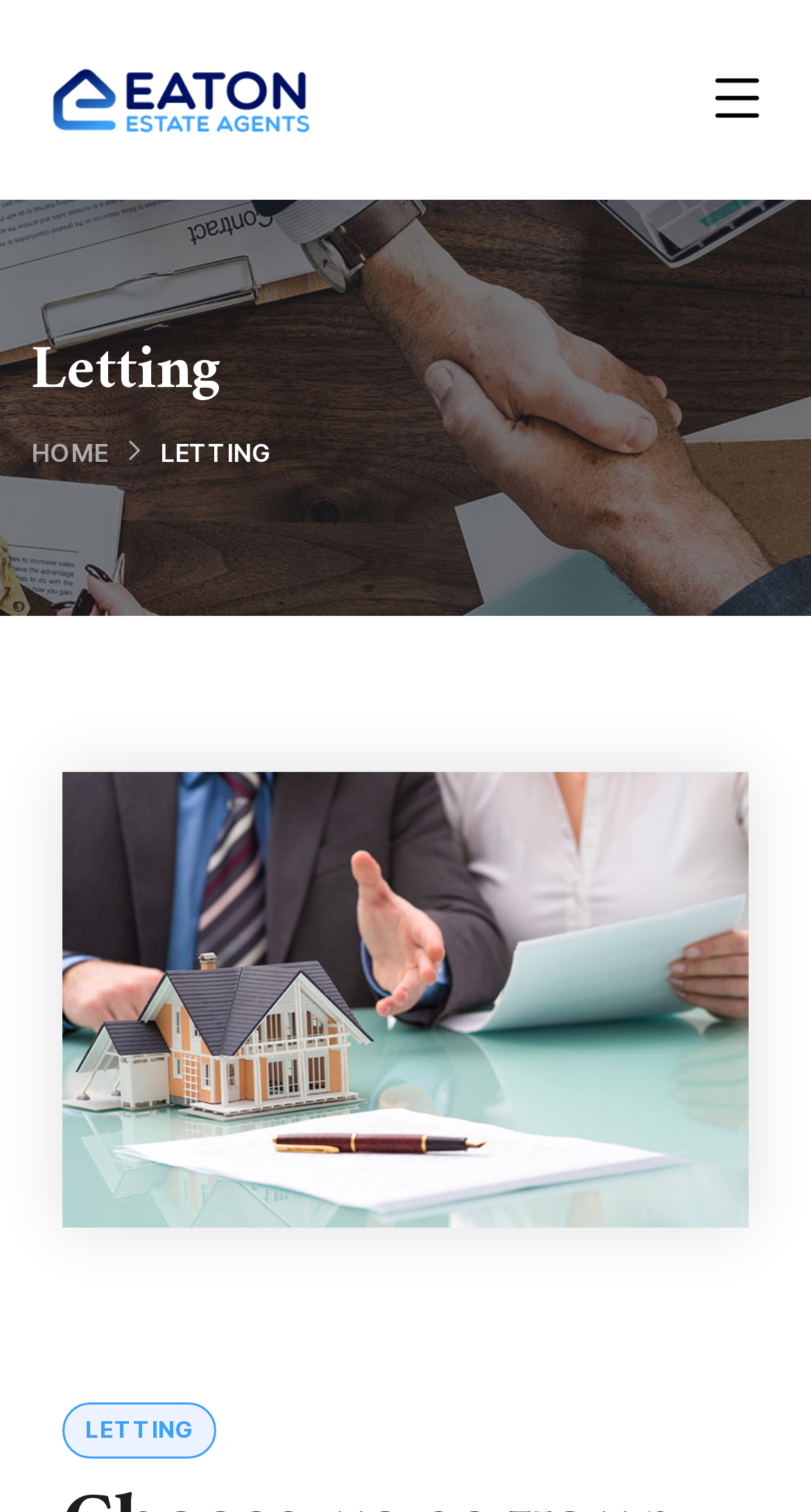From the webpage screenshot, predict the bounding box of the UI element that matches this description: "alt="Eaton Estate Agents"".

[0.064, 0.05, 0.382, 0.08]